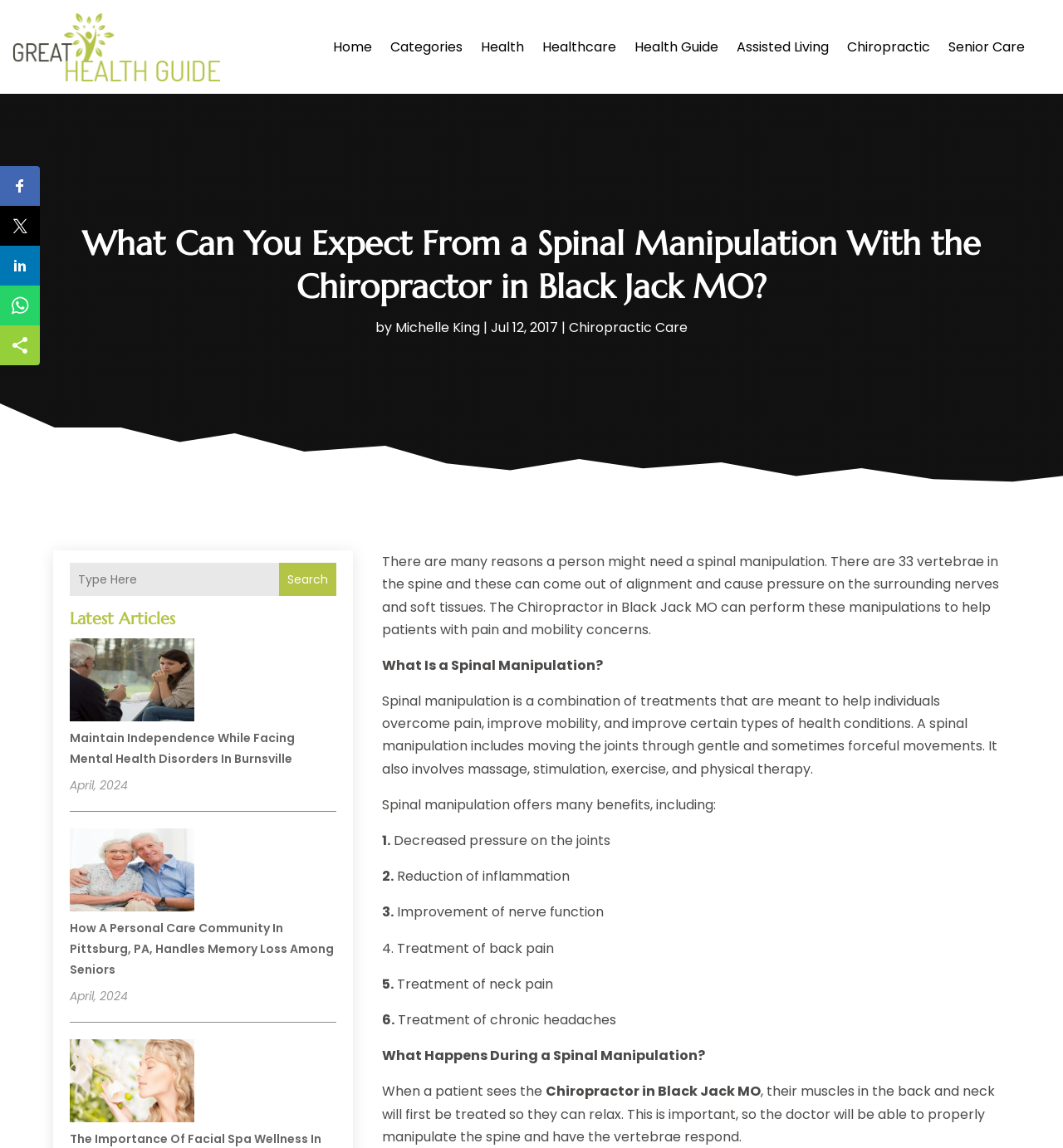Identify the bounding box coordinates of the element to click to follow this instruction: 'Read the latest article'. Ensure the coordinates are four float values between 0 and 1, provided as [left, top, right, bottom].

[0.066, 0.556, 0.183, 0.633]